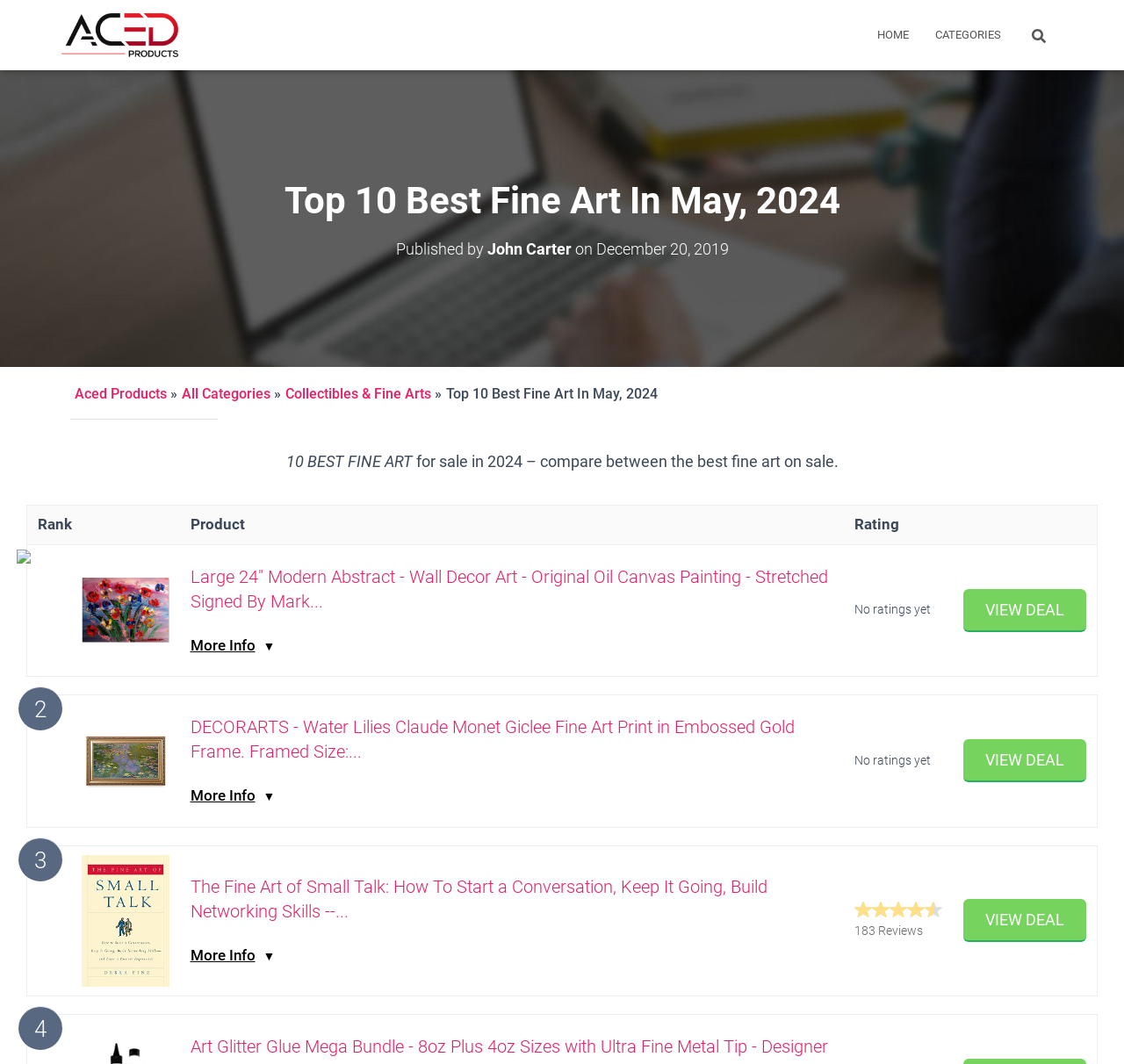Locate the bounding box coordinates of the element that needs to be clicked to carry out the instruction: "View the first fine art product". The coordinates should be given as four float numbers ranging from 0 to 1, i.e., [left, top, right, bottom].

[0.857, 0.553, 0.966, 0.594]